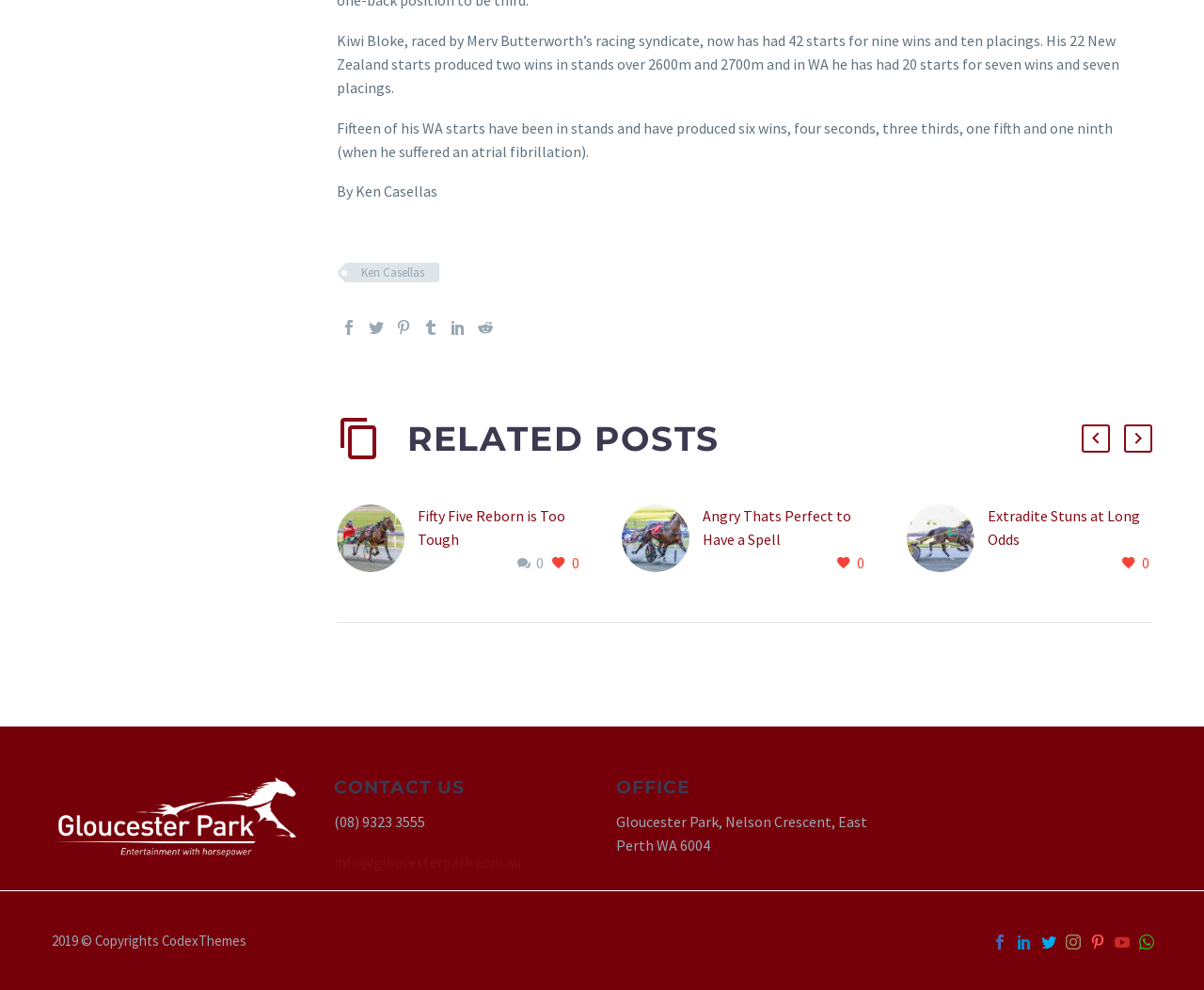Determine the bounding box coordinates for the HTML element mentioned in the following description: "Contact Me". The coordinates should be a list of four floats ranging from 0 to 1, represented as [left, top, right, bottom].

None